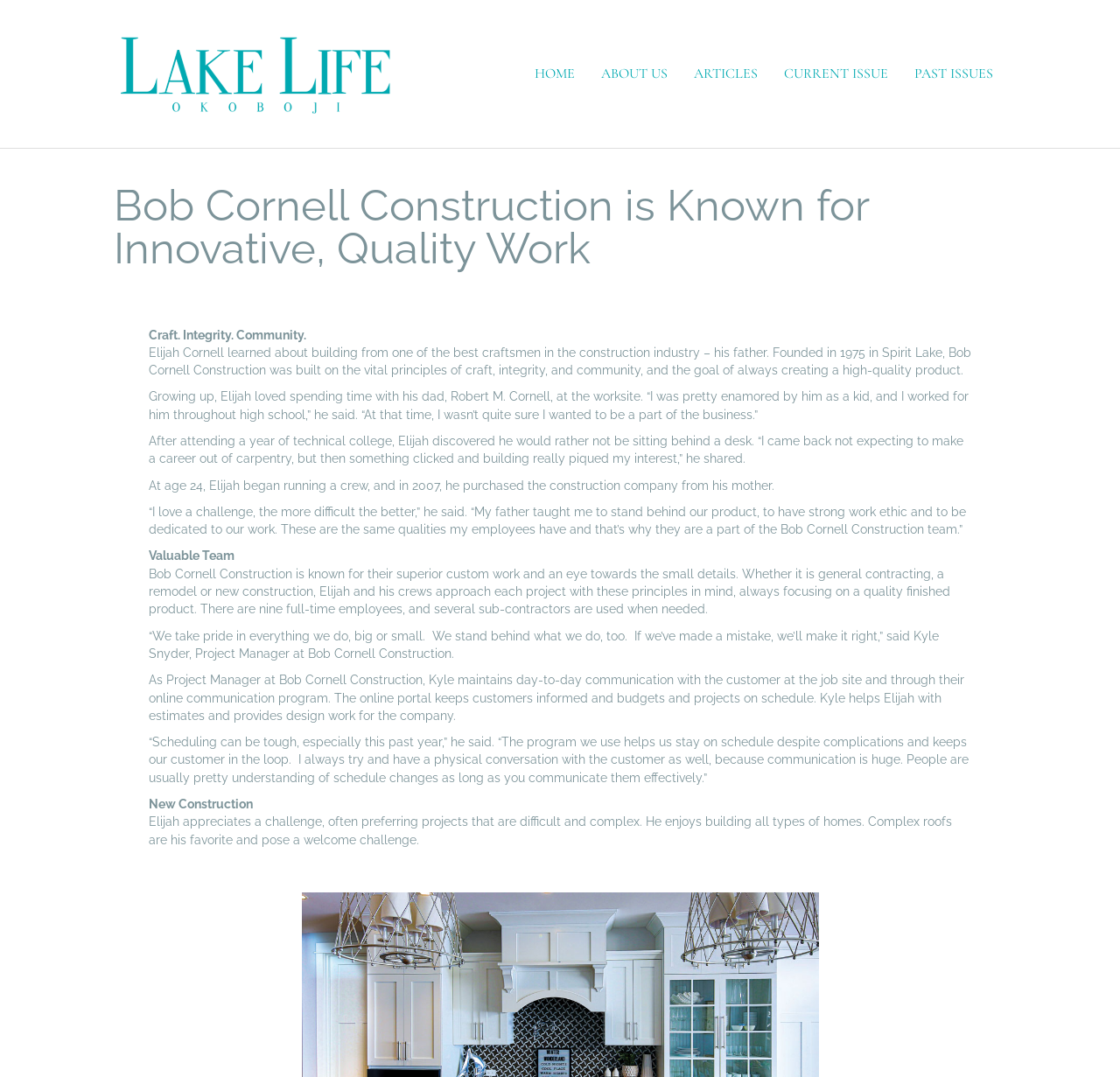Give a short answer using one word or phrase for the question:
How many full-time employees does the company have?

Nine